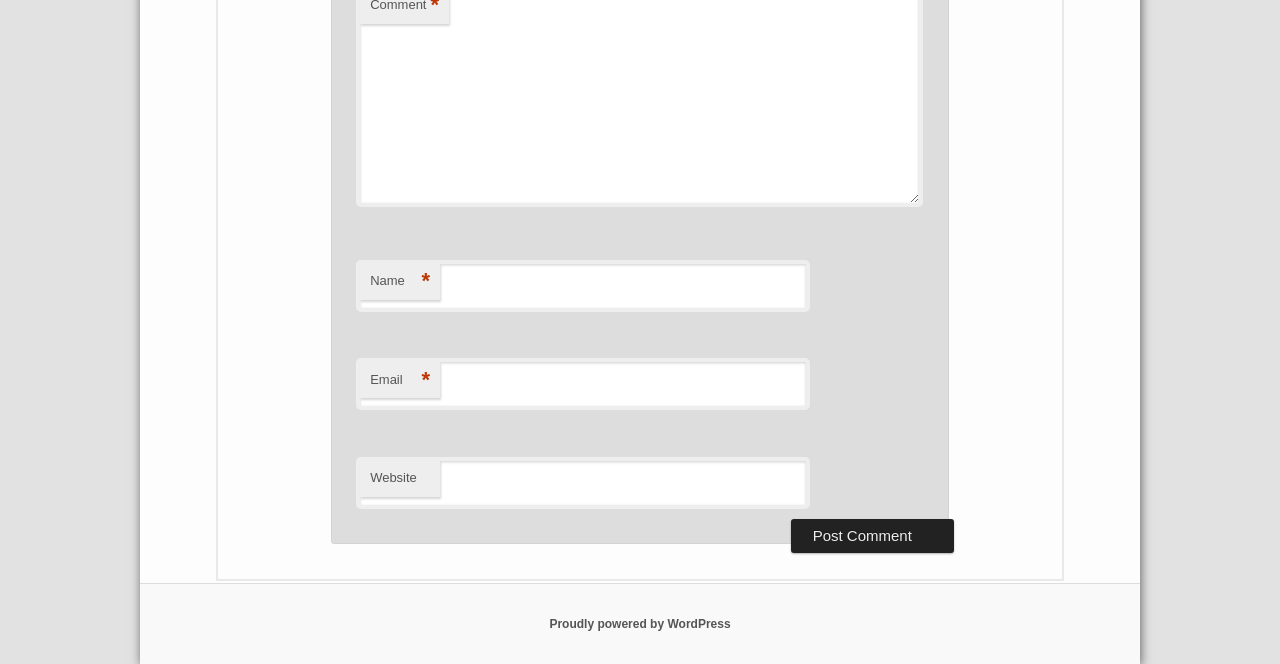Based on the image, provide a detailed response to the question:
What is the function of the 'Post Comment' button?

The 'Post Comment' button is located below the input fields, suggesting that it is used to submit the user's input, likely a comment or a message, after filling in the required fields.